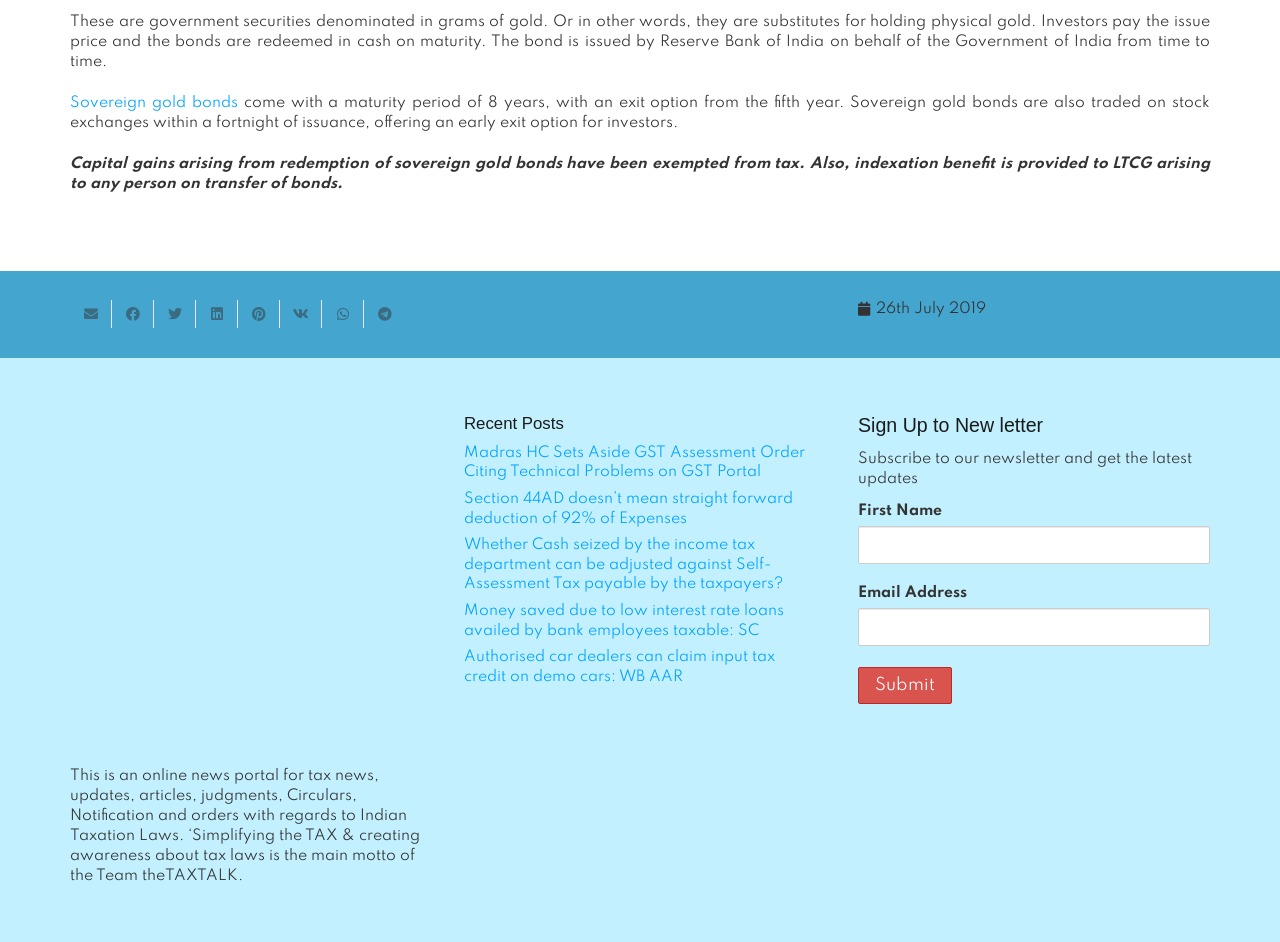Determine the bounding box coordinates for the clickable element to execute this instruction: "Click on HOME". Provide the coordinates as four float numbers between 0 and 1, i.e., [left, top, right, bottom].

None